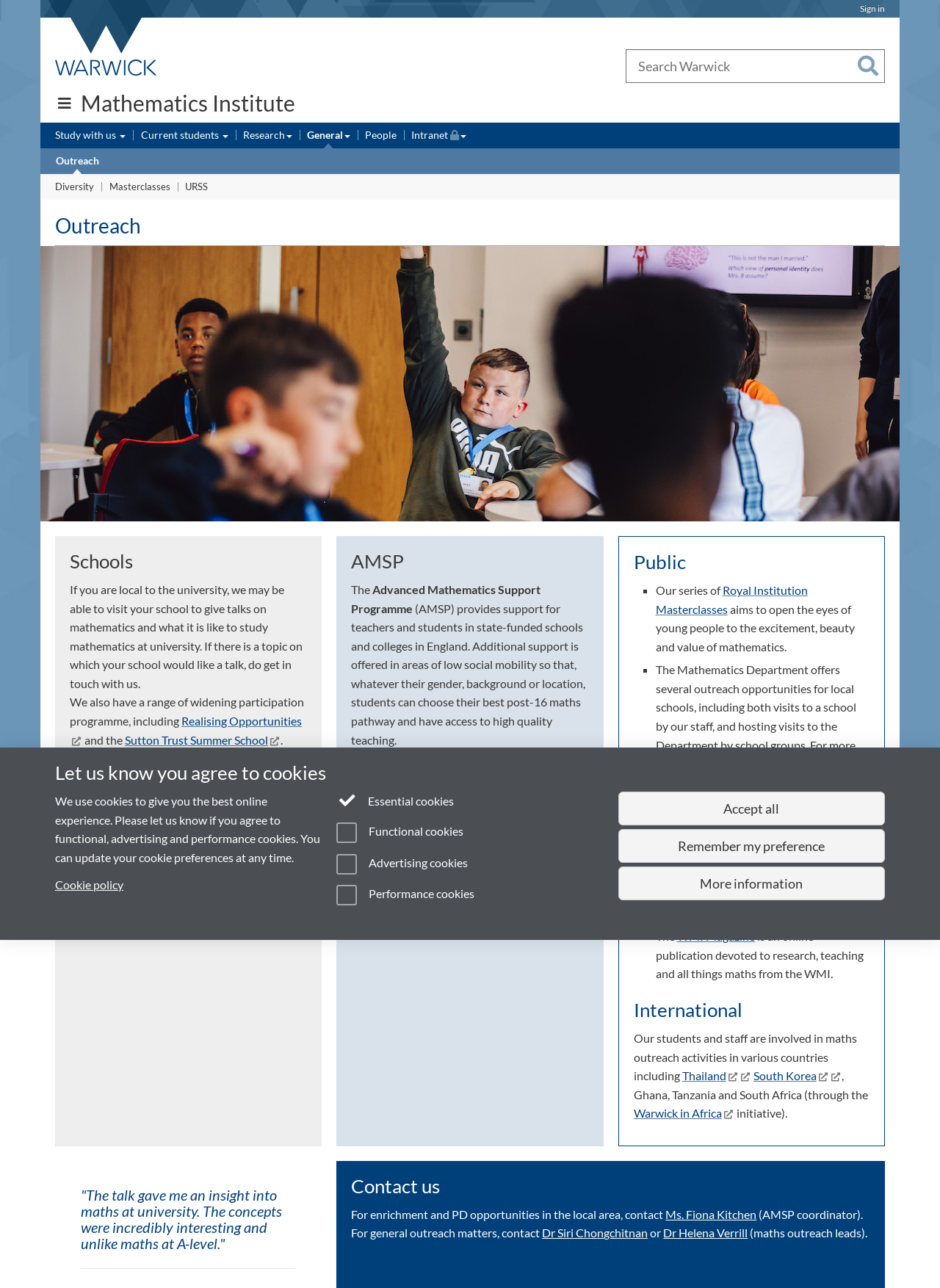Please find the bounding box coordinates of the element that you should click to achieve the following instruction: "Explore Royal Institution Masterclasses". The coordinates should be presented as four float numbers between 0 and 1: [left, top, right, bottom].

[0.697, 0.453, 0.859, 0.478]